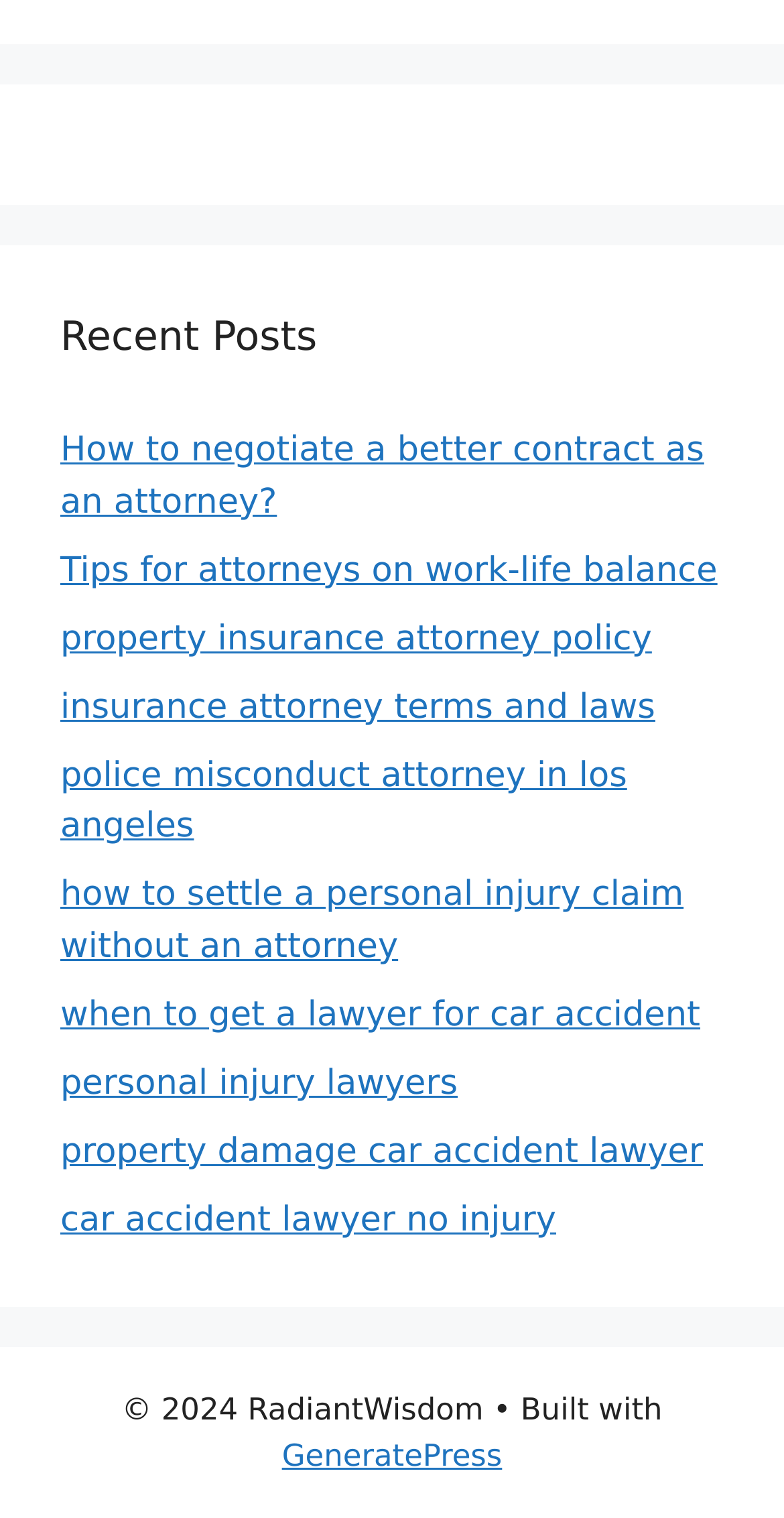Determine the bounding box coordinates of the section I need to click to execute the following instruction: "learn about property insurance attorney policy". Provide the coordinates as four float numbers between 0 and 1, i.e., [left, top, right, bottom].

[0.077, 0.408, 0.831, 0.434]